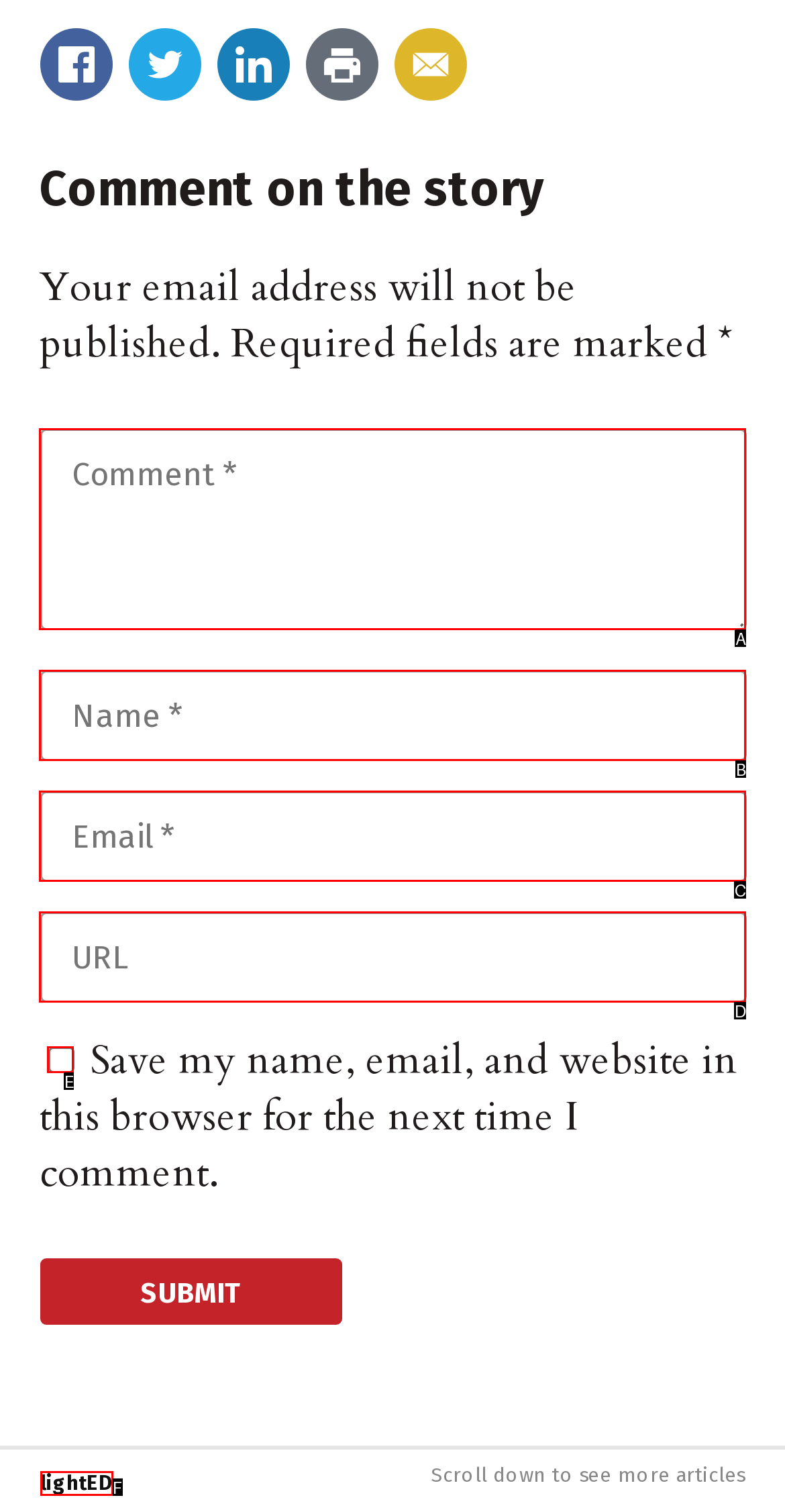Select the letter that corresponds to the description: lightED. Provide your answer using the option's letter.

F